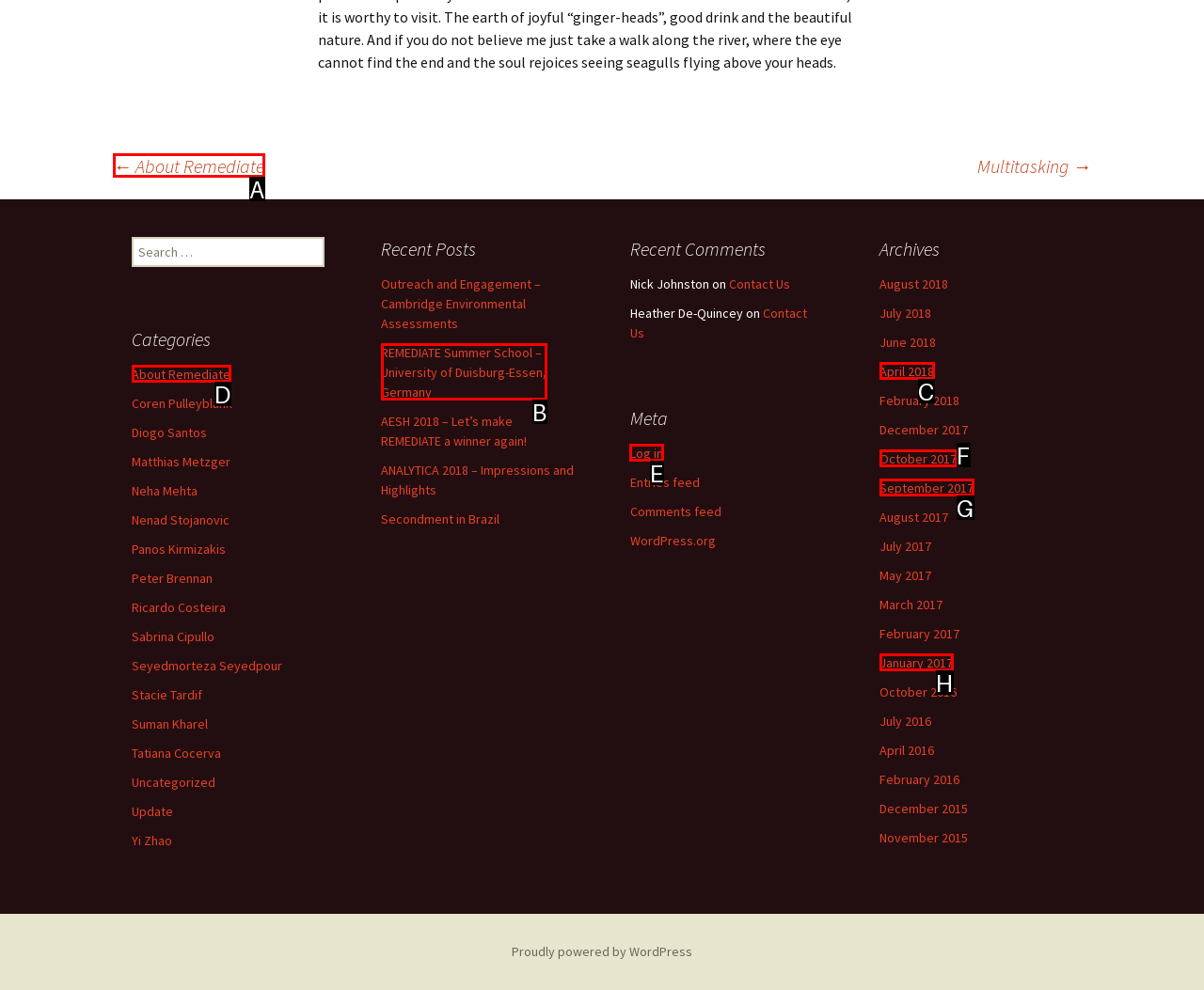Identify the correct UI element to click for the following task: Log in to the website Choose the option's letter based on the given choices.

E